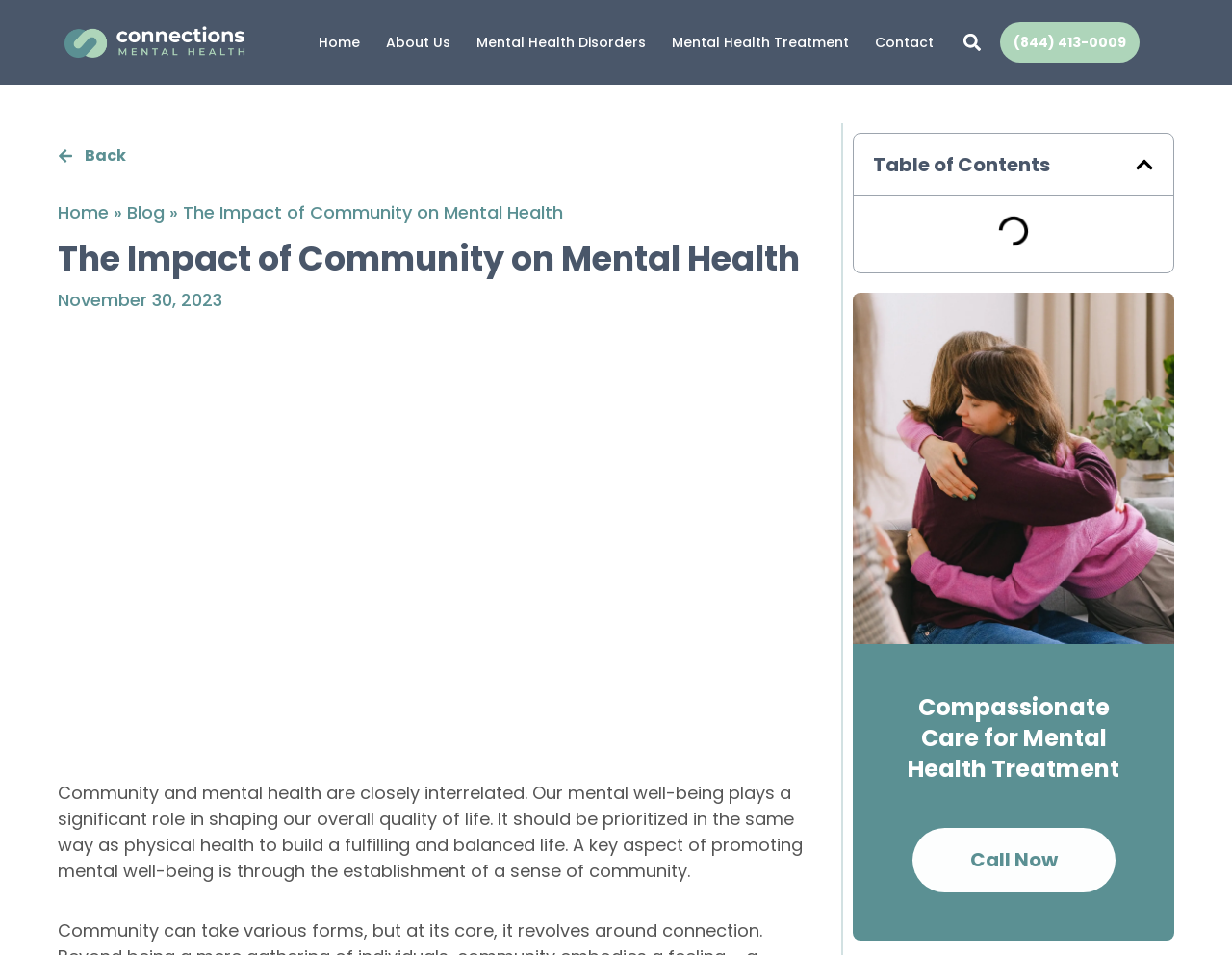What is the purpose of establishing a sense of community?
Examine the webpage screenshot and provide an in-depth answer to the question.

According to the text, 'A key aspect of promoting mental well-being is through the establishment of a sense of community', which implies that establishing a sense of community is important for promoting mental well-being.